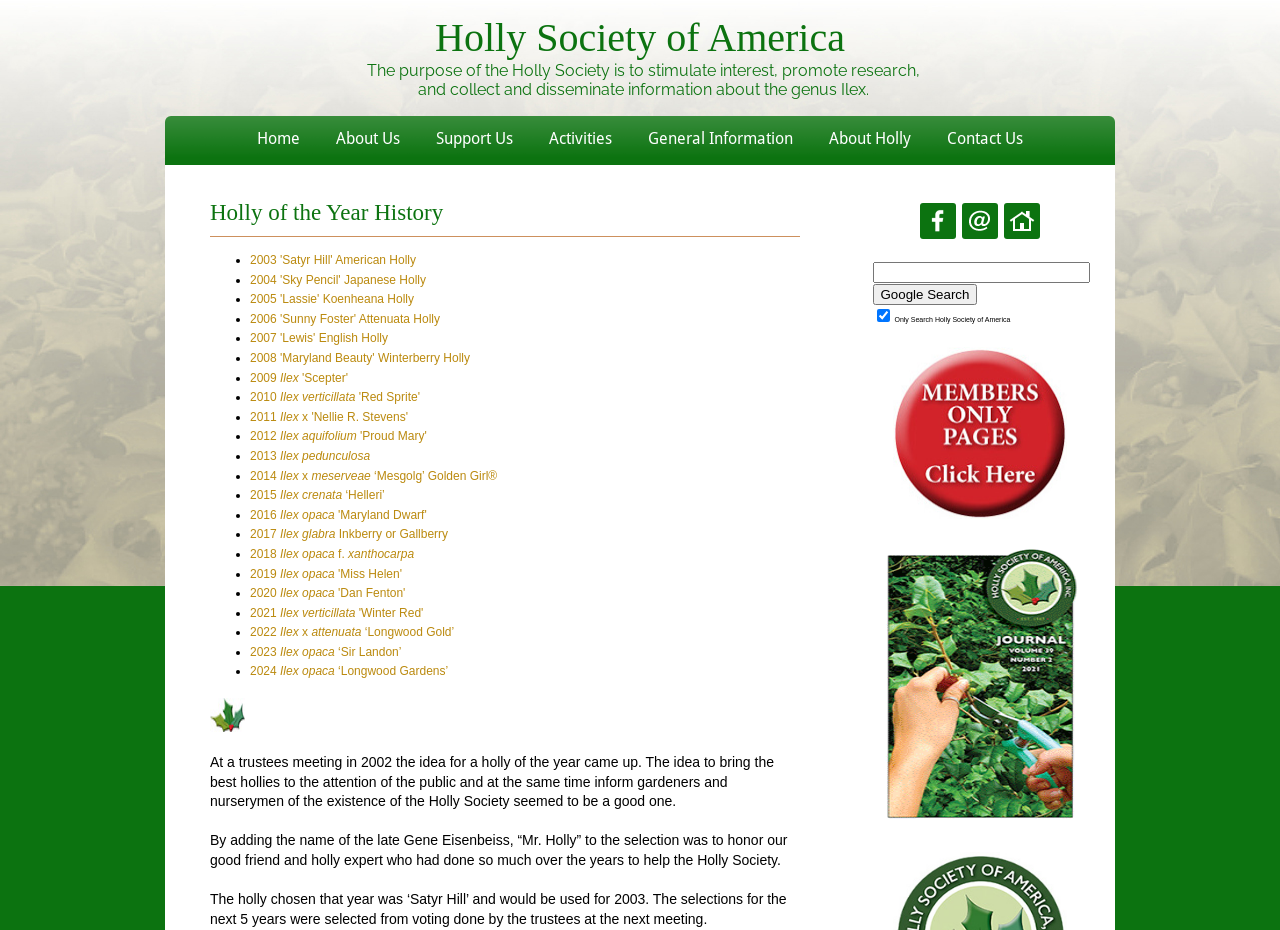Consider the image and give a detailed and elaborate answer to the question: 
How many Holly of the Year are listed?

By counting the number of links with the format 'Year Holly of the Year' and the corresponding ListMarkers, we can determine that there are 21 Holly of the Year listed on the webpage.